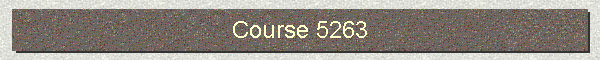Describe all elements and aspects of the image.

The image features the title "Course 5263" displayed prominently on a textured background. The text is rendered in an elegant, light font color, standing out against a muted brown rectangle that serves as a backdrop. This serves as a header for a webpage dedicated to Course 5263, indicating its significance within the context of educational offerings. The design elements suggest a structured and professional presentation, likely aimed at providing crucial information about the course.